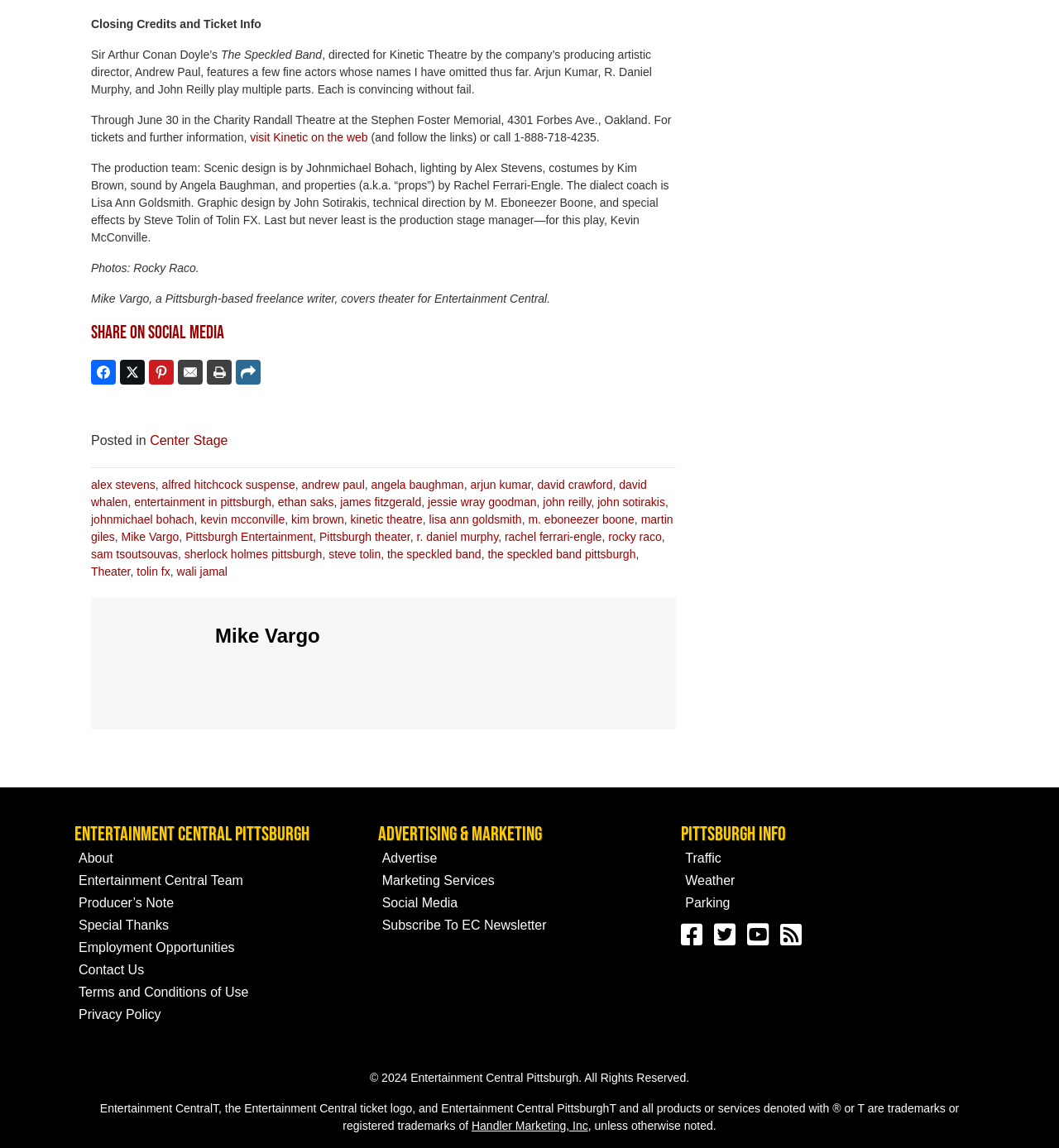Specify the bounding box coordinates of the area that needs to be clicked to achieve the following instruction: "View Mike Vargo's profile".

[0.203, 0.542, 0.615, 0.566]